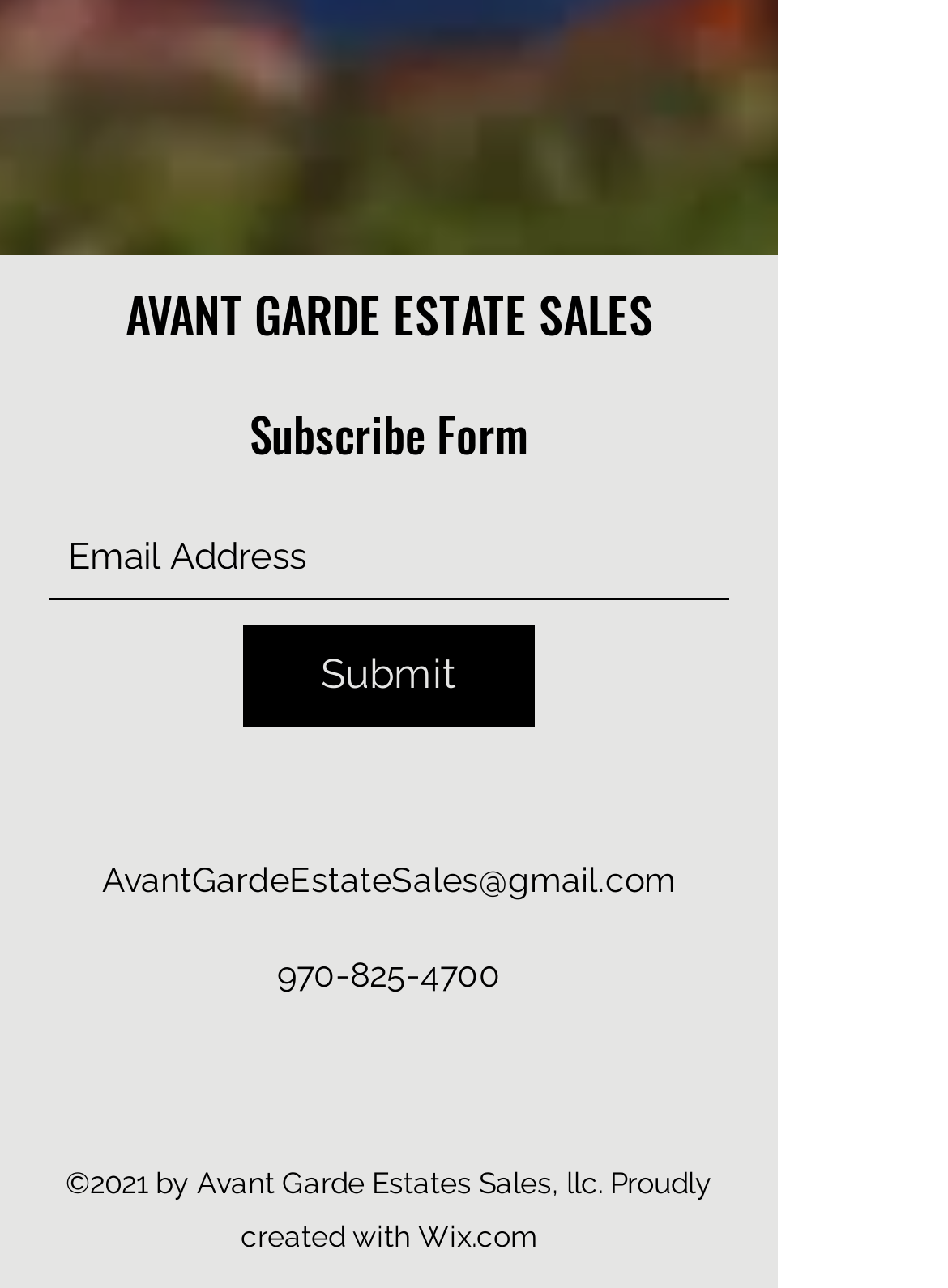How can users contact the company?
Ensure your answer is thorough and detailed.

Users can contact the company through email by sending a message to 'AvantGardeEstateSales@gmail.com', which is provided as a link on the page. Alternatively, they can call the company at '970-825-4700', which is also provided as a link.